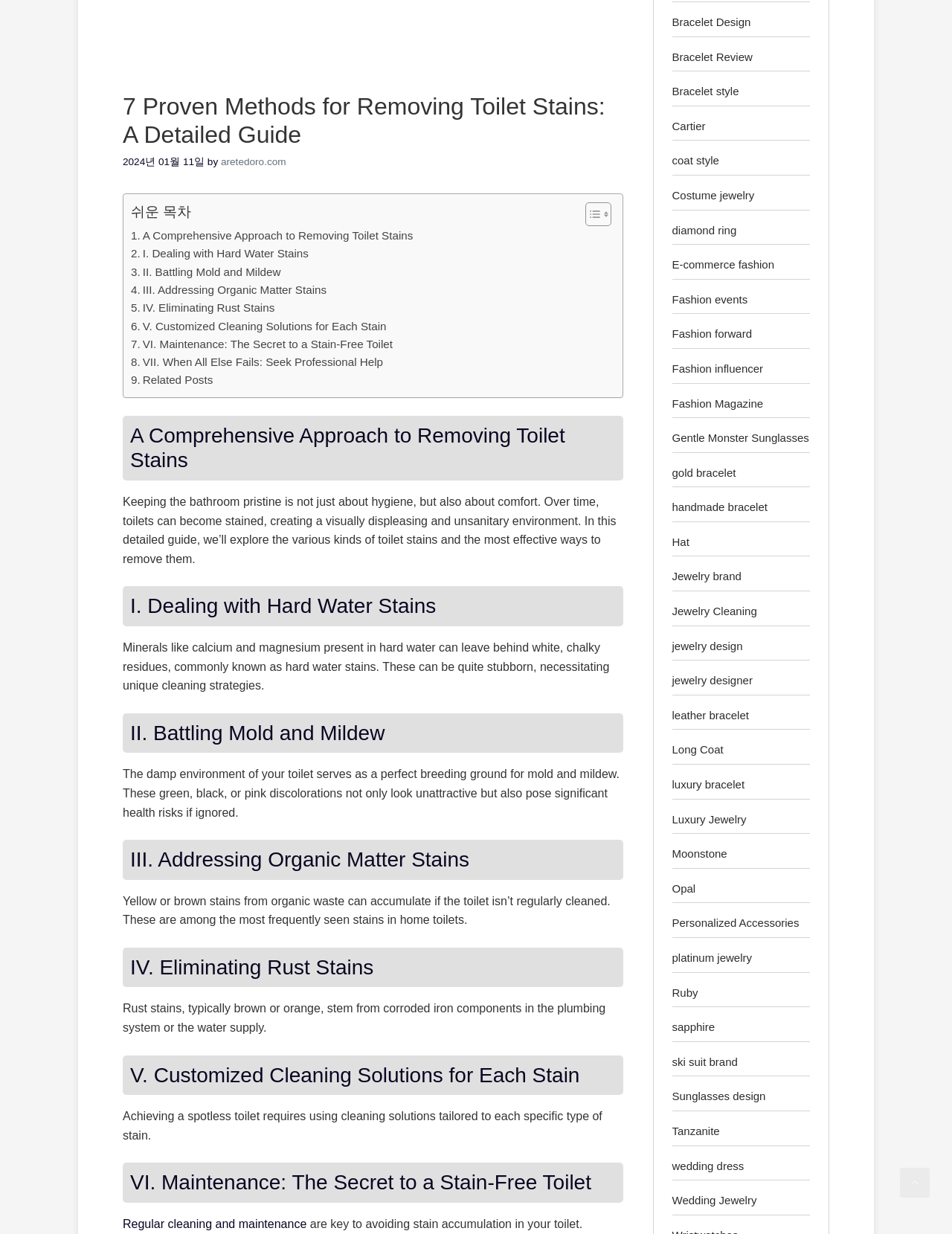Locate the bounding box of the user interface element based on this description: "IV. Eliminating Rust Stains".

[0.138, 0.242, 0.289, 0.257]